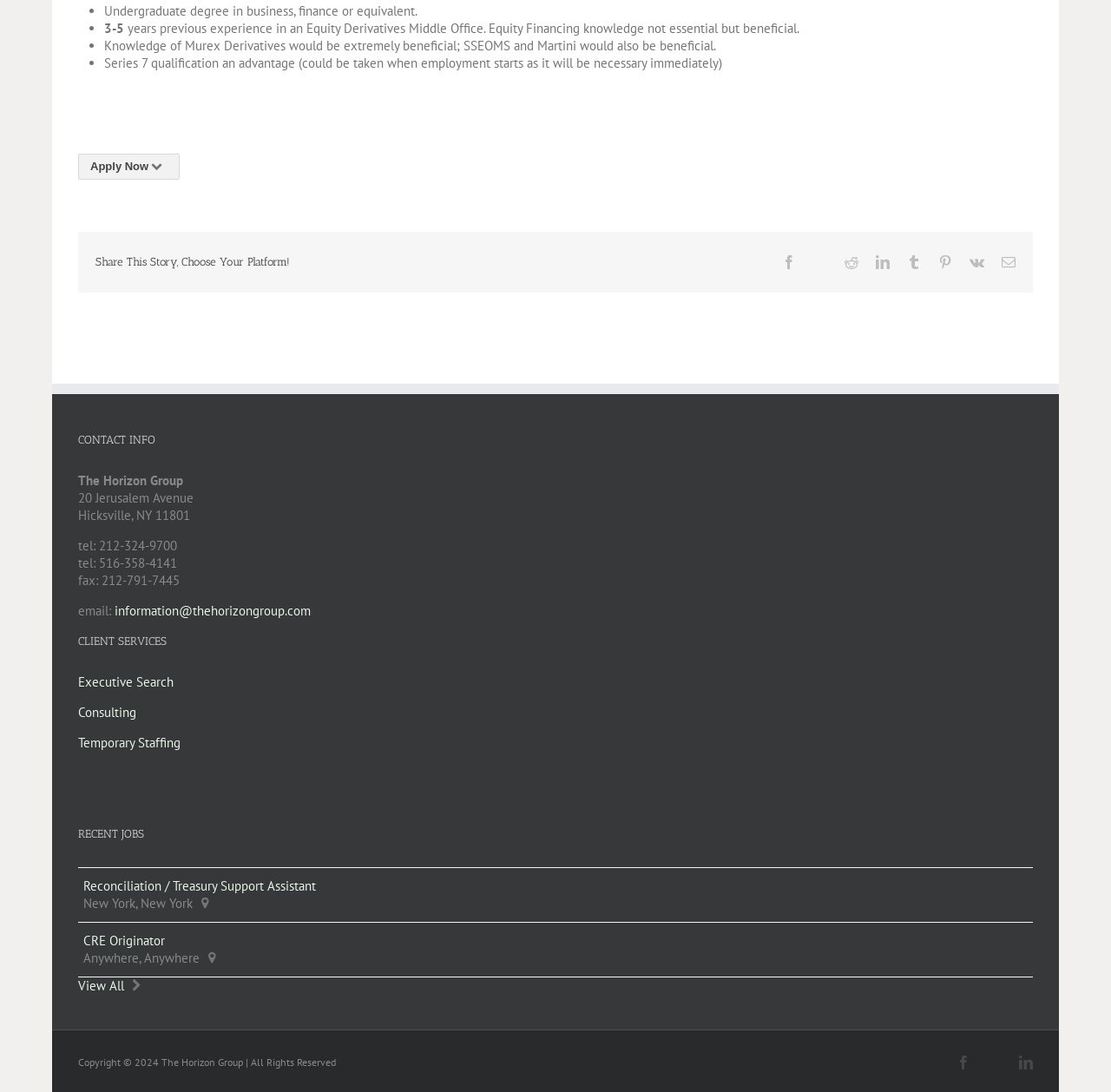Please examine the image and provide a detailed answer to the question: What is the job title of the recent job posting?

I found the recent job postings section on the webpage, and the first job title is Reconciliation / Treasury Support Assistant, located in New York, New York.